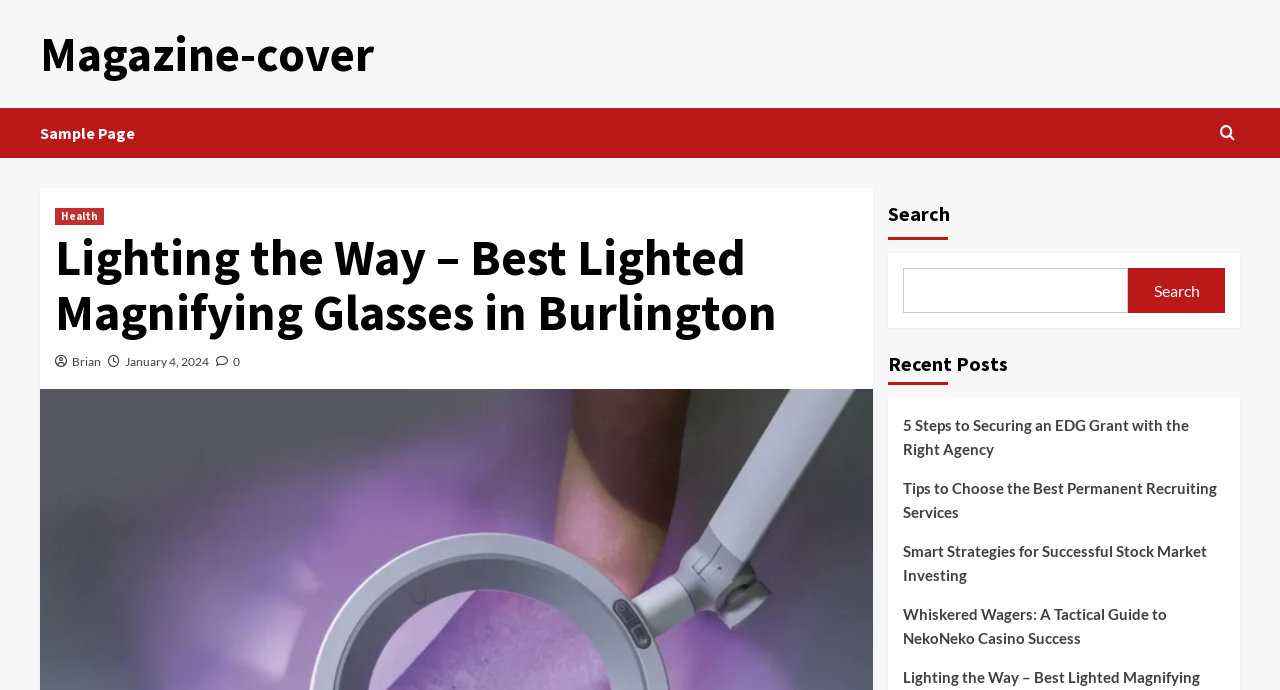Can you locate the main headline on this webpage and provide its text content?

Lighting the Way – Best Lighted Magnifying Glasses in Burlington